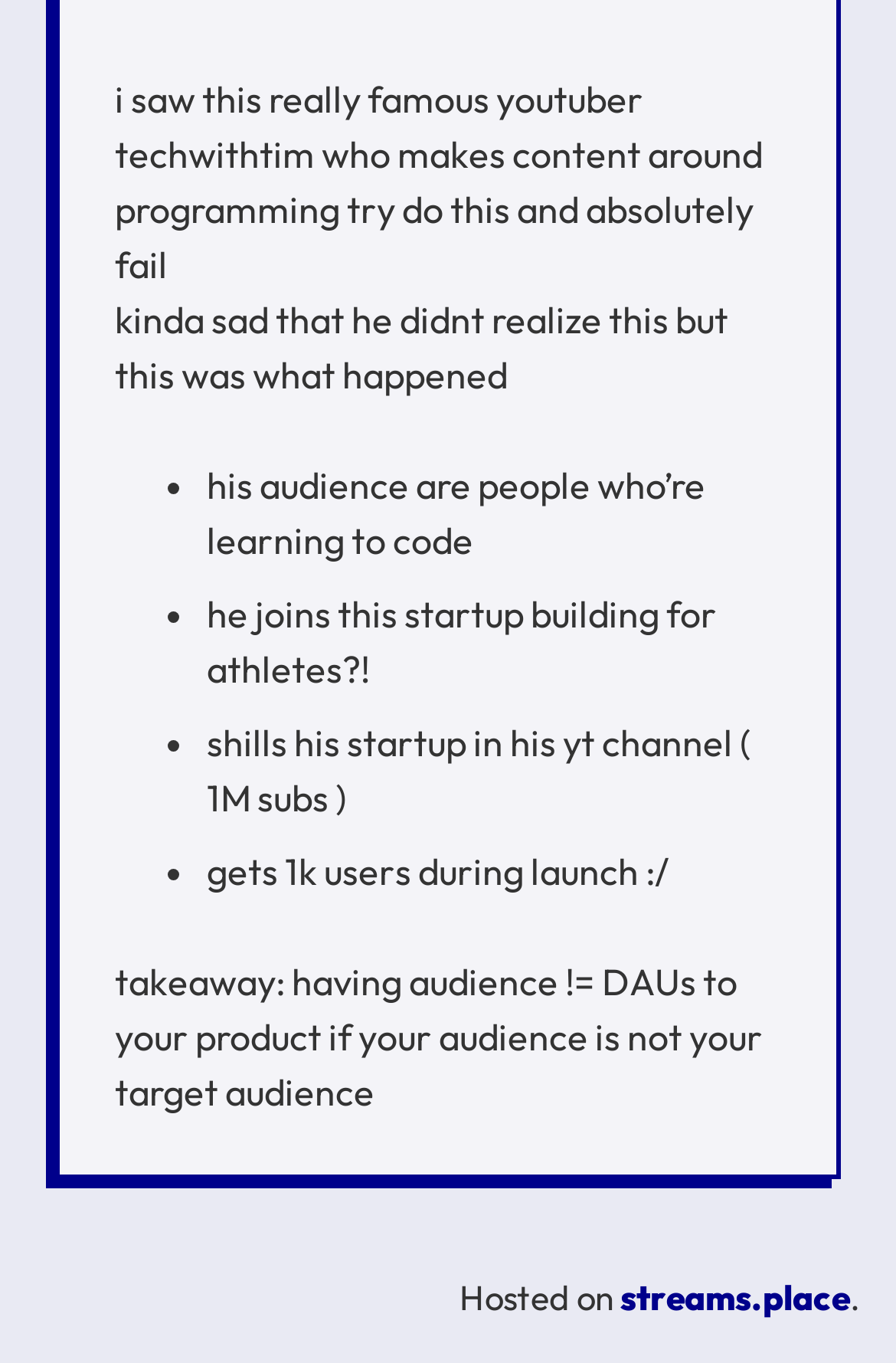What is the name of the platform hosting the content?
Refer to the image and give a detailed answer to the question.

The platform hosting the content is streams.place, as indicated by the text 'Hosted on streams.place' at the bottom of the page.